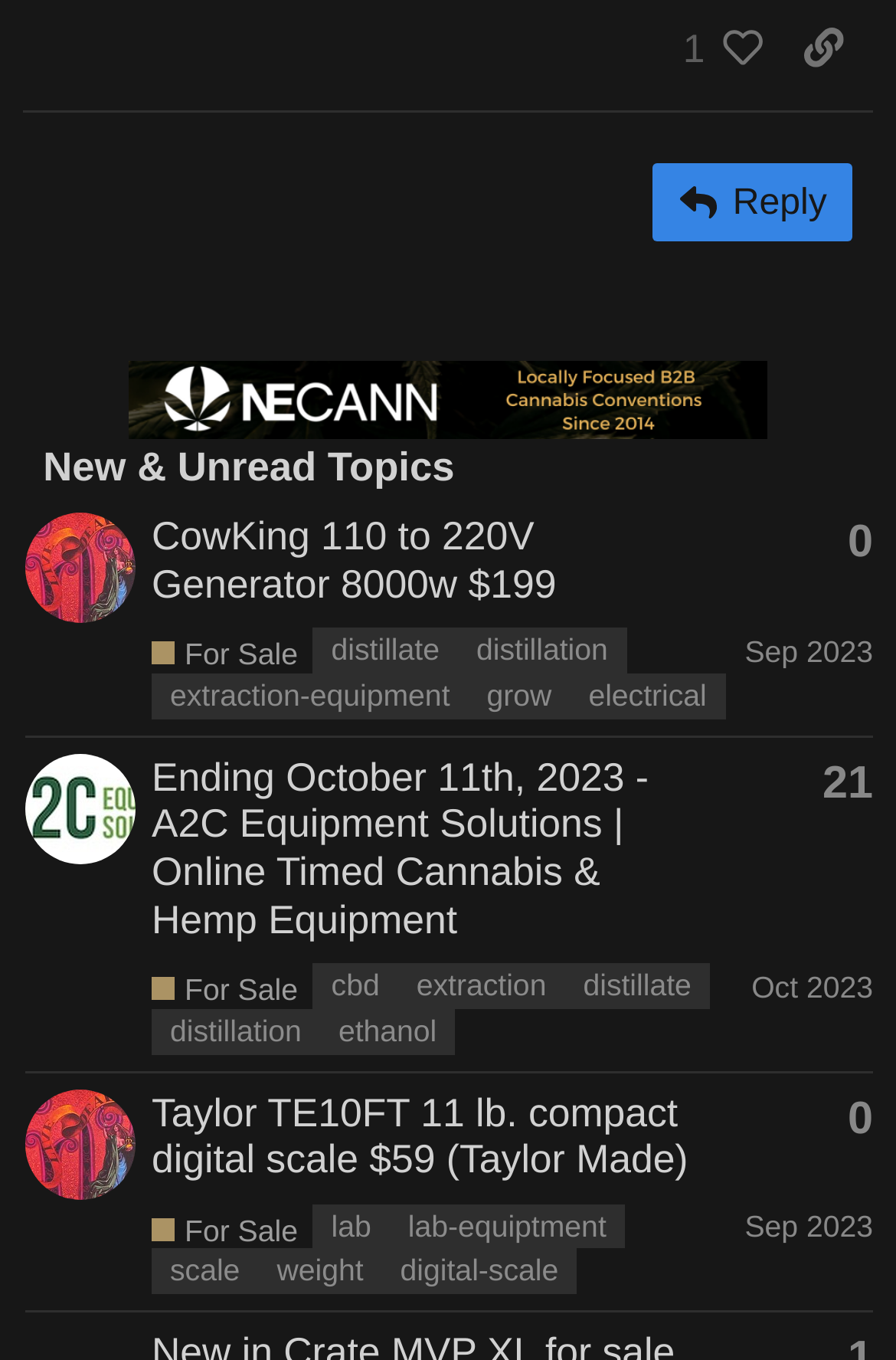Please determine the bounding box coordinates for the UI element described as: "aria-label="Darkstar's profile, latest poster"".

[0.028, 0.826, 0.151, 0.854]